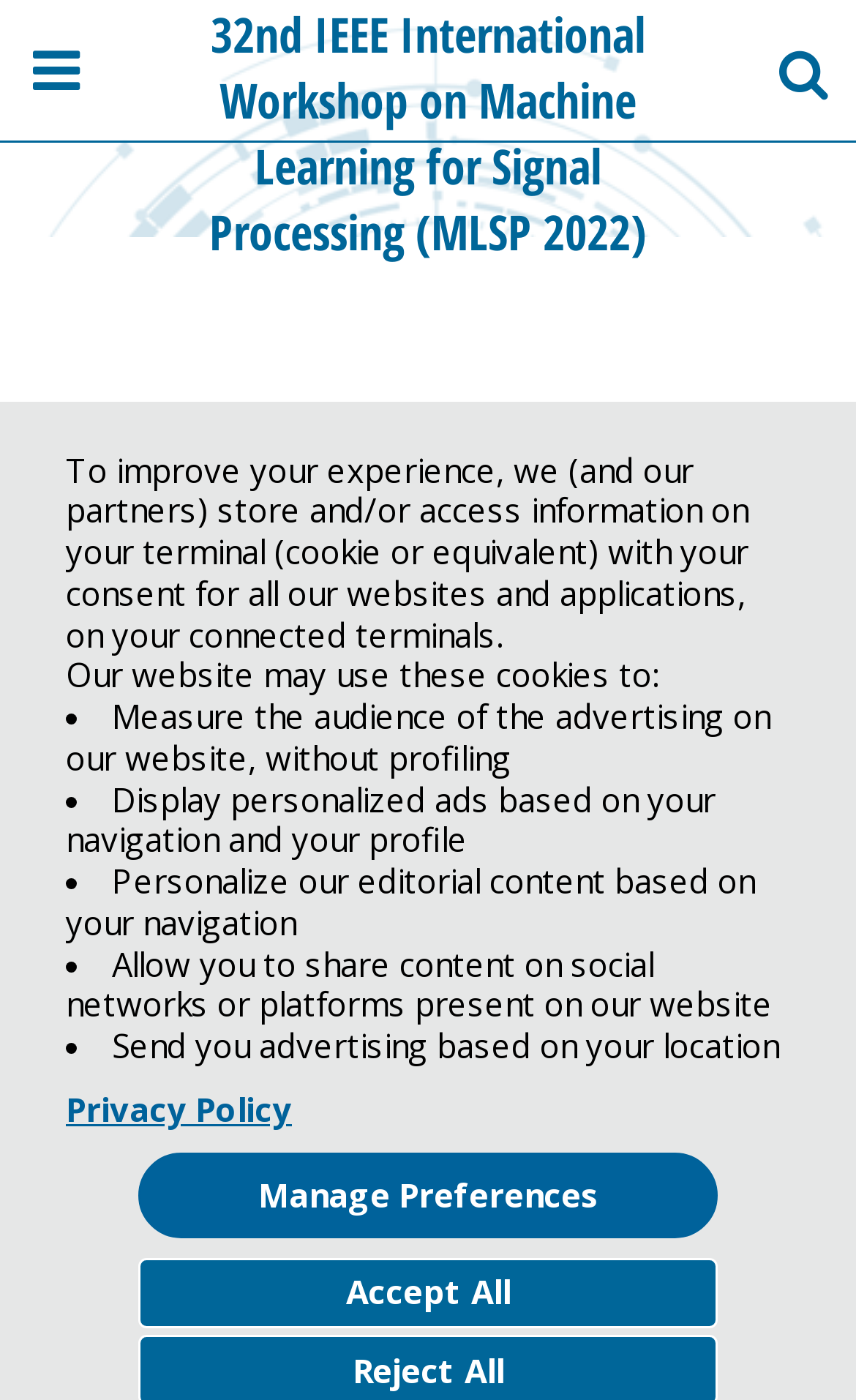Is there an image of the keynote speaker?
Look at the screenshot and give a one-word or phrase answer.

Yes